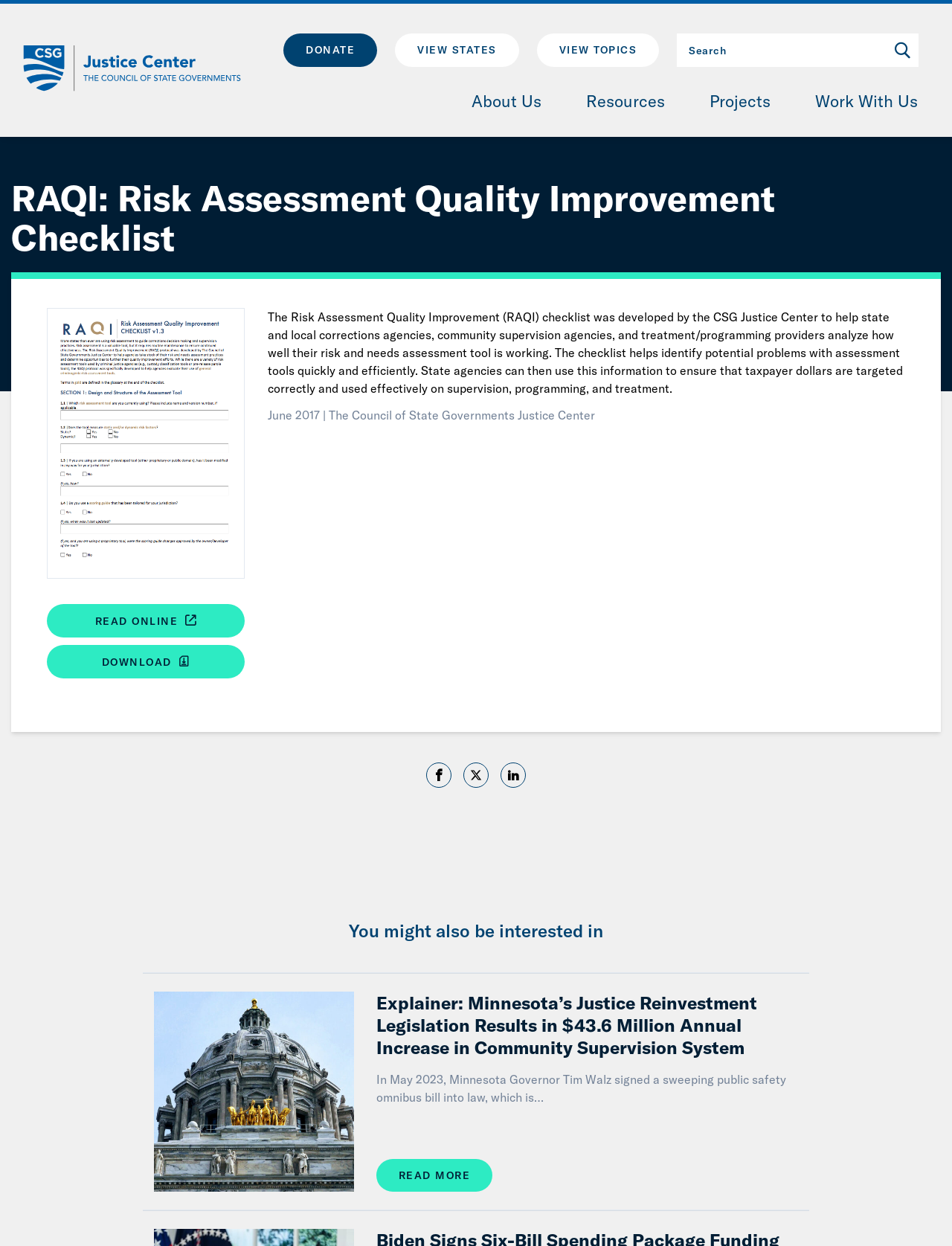Locate the bounding box coordinates of the region to be clicked to comply with the following instruction: "Share on Facebook". The coordinates must be four float numbers between 0 and 1, in the form [left, top, right, bottom].

[0.448, 0.615, 0.474, 0.632]